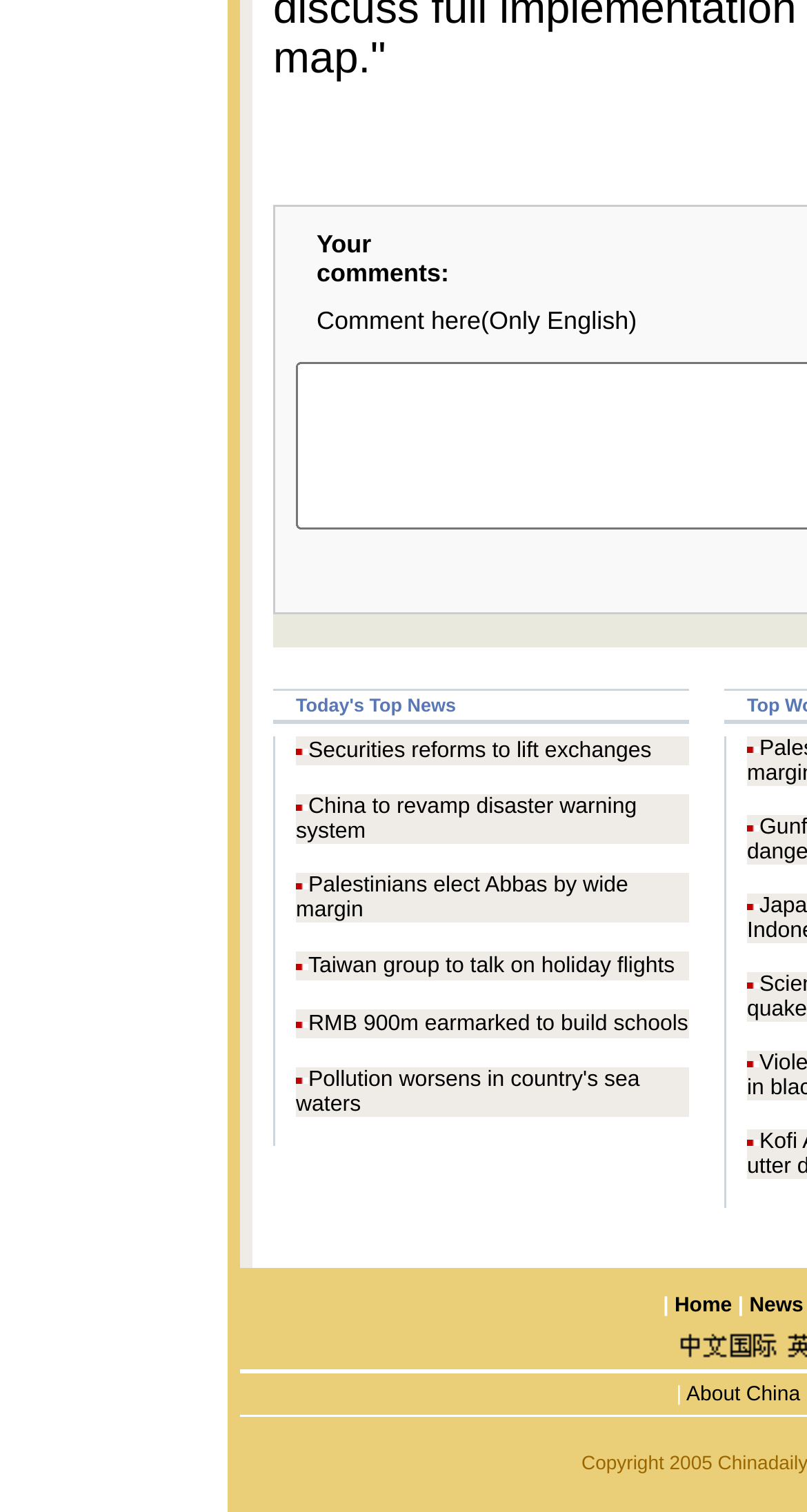Calculate the bounding box coordinates of the UI element given the description: "News".

[0.929, 0.856, 0.996, 0.871]